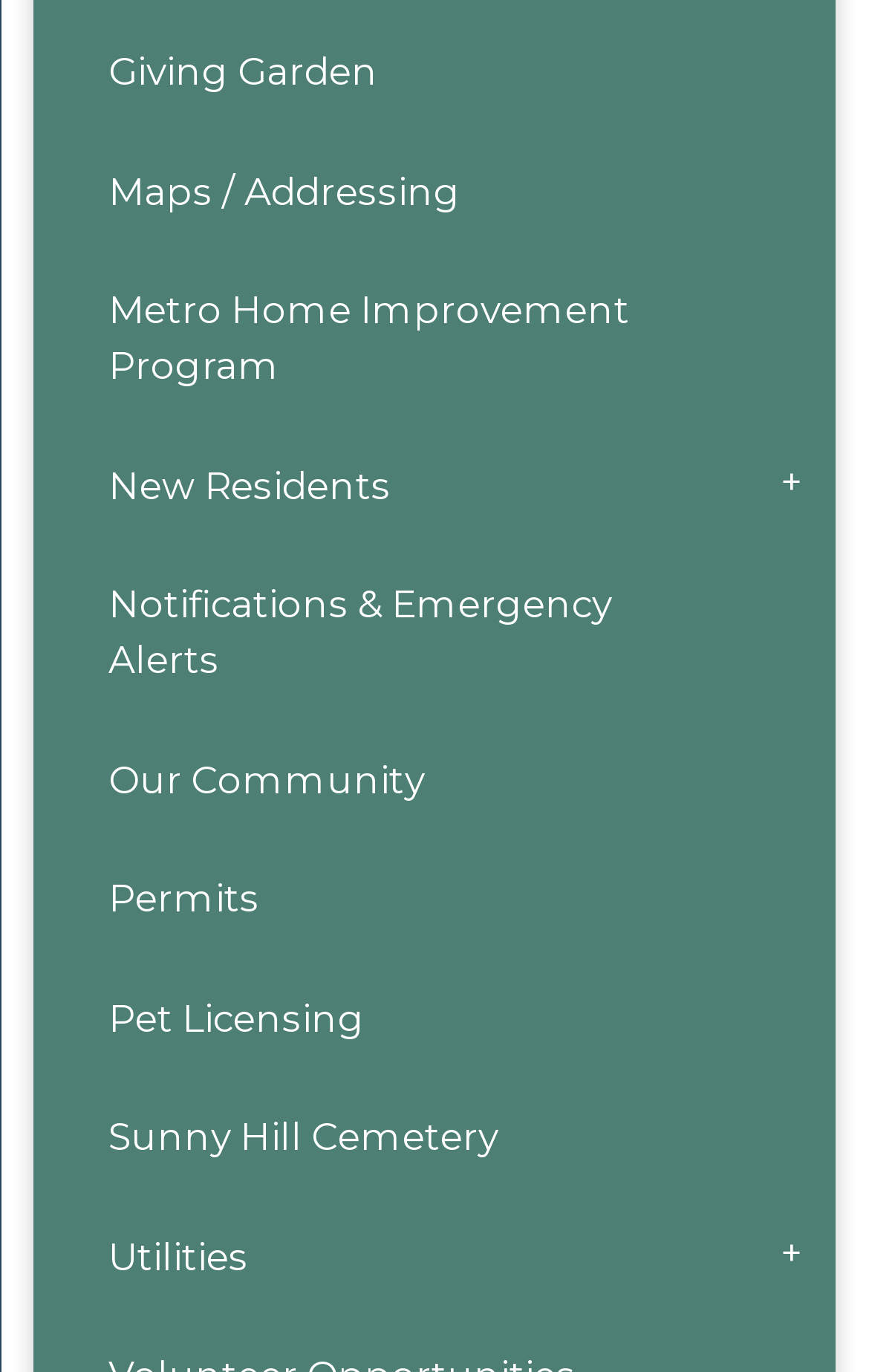Locate the bounding box coordinates of the region to be clicked to comply with the following instruction: "go to Giving Garden". The coordinates must be four float numbers between 0 and 1, in the form [left, top, right, bottom].

[0.039, 0.01, 0.961, 0.097]